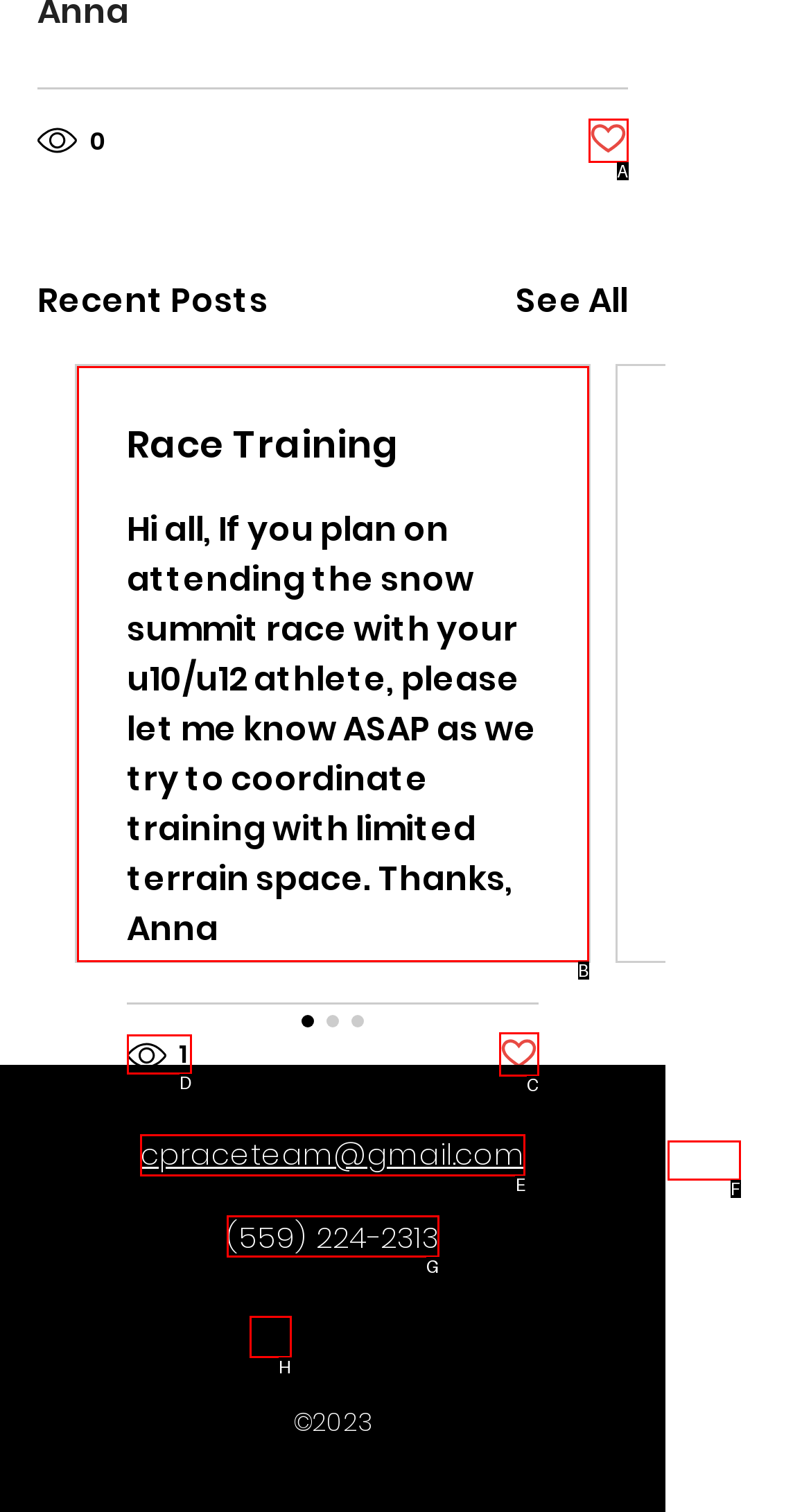Match the element description to one of the options: Post not marked as liked
Respond with the corresponding option's letter.

A